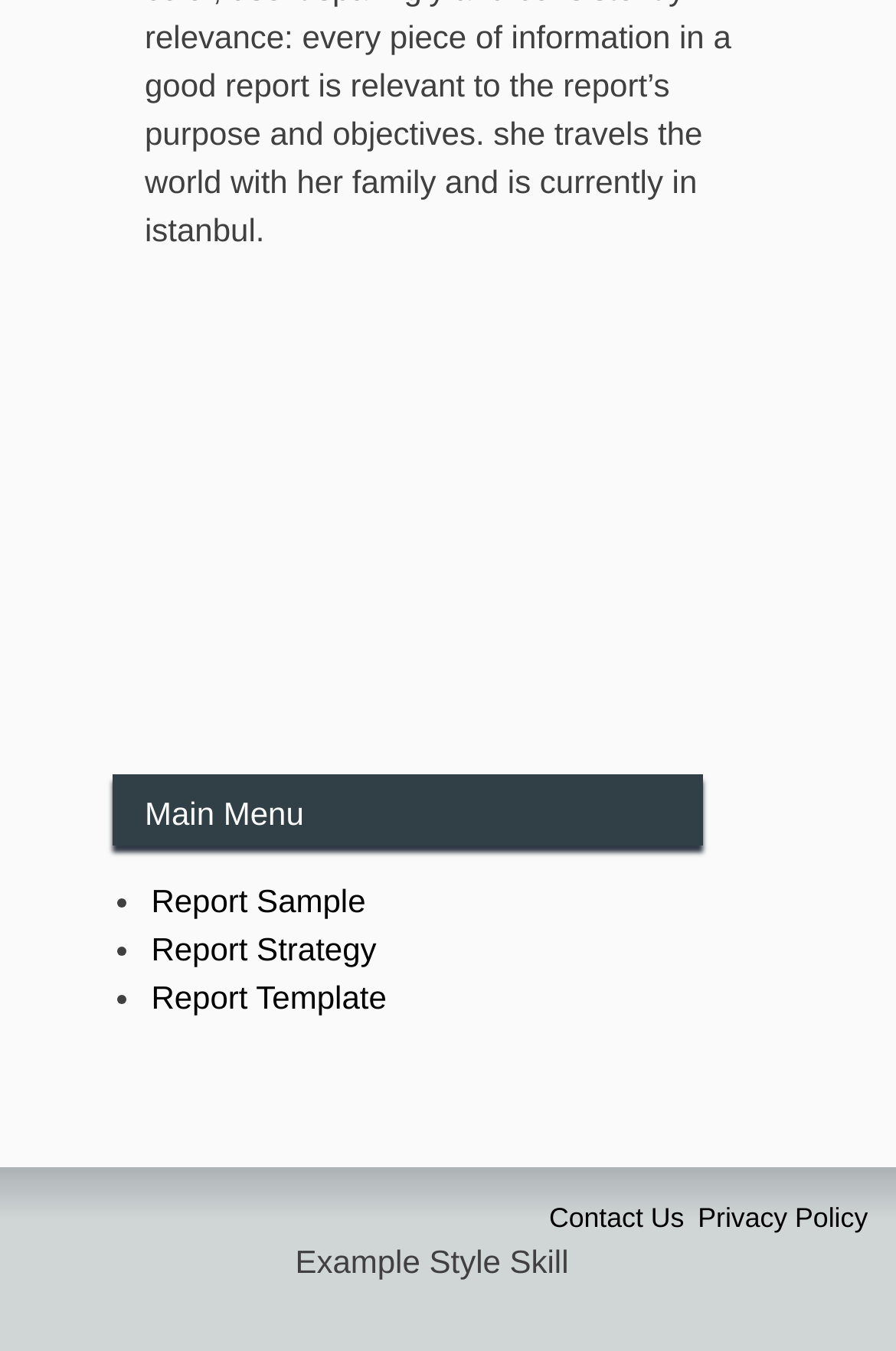What is the main menu about?
Observe the image and answer the question with a one-word or short phrase response.

Reports